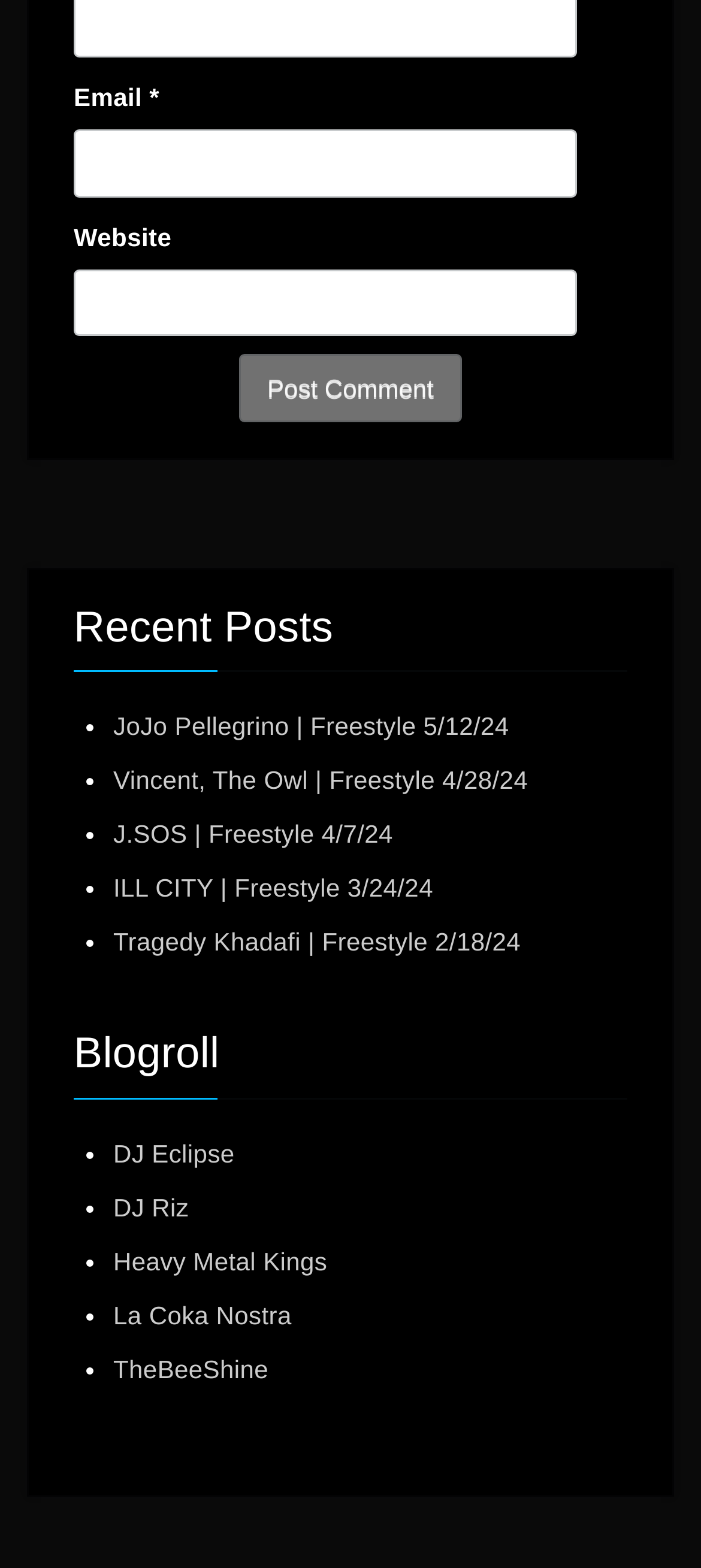Answer the question below in one word or phrase:
What is the purpose of the 'Post Comment' button?

To submit a comment